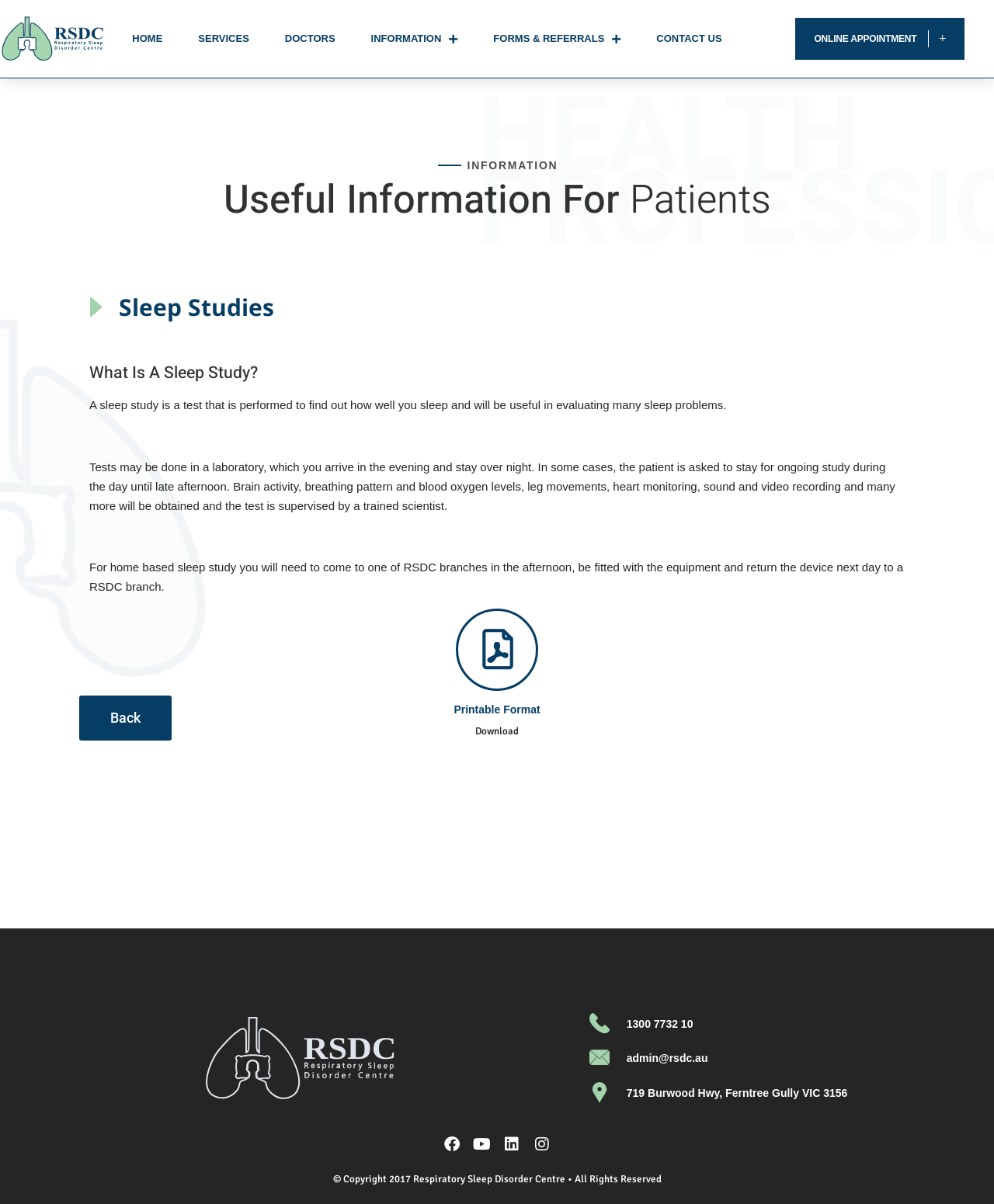Please specify the bounding box coordinates of the clickable region to carry out the following instruction: "Click ONLINE APPOINTMENT". The coordinates should be four float numbers between 0 and 1, in the format [left, top, right, bottom].

[0.8, 0.015, 0.97, 0.05]